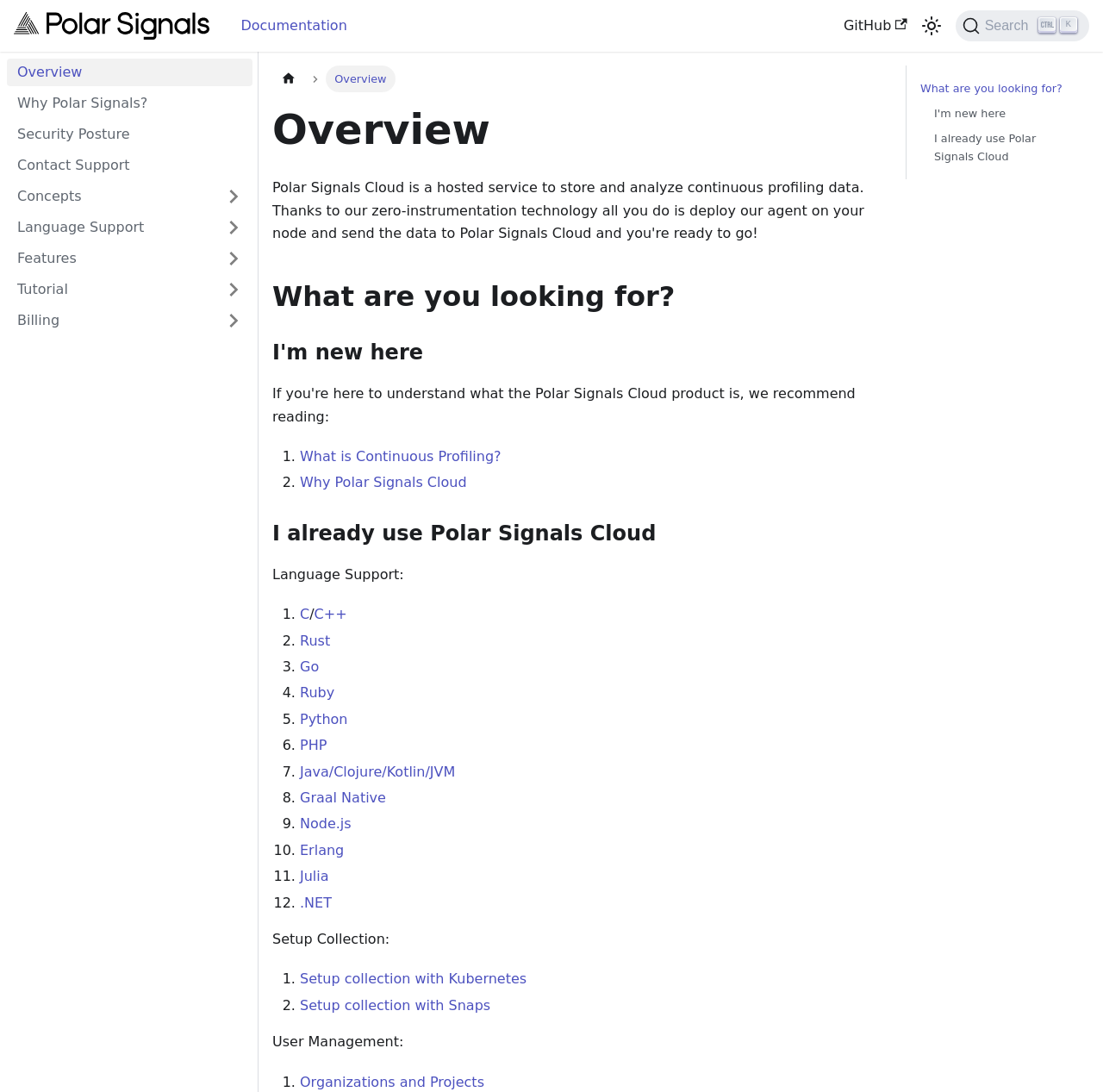What is the text of the first link in the navigation menu? Based on the image, give a response in one word or a short phrase.

Polar Signals Logo